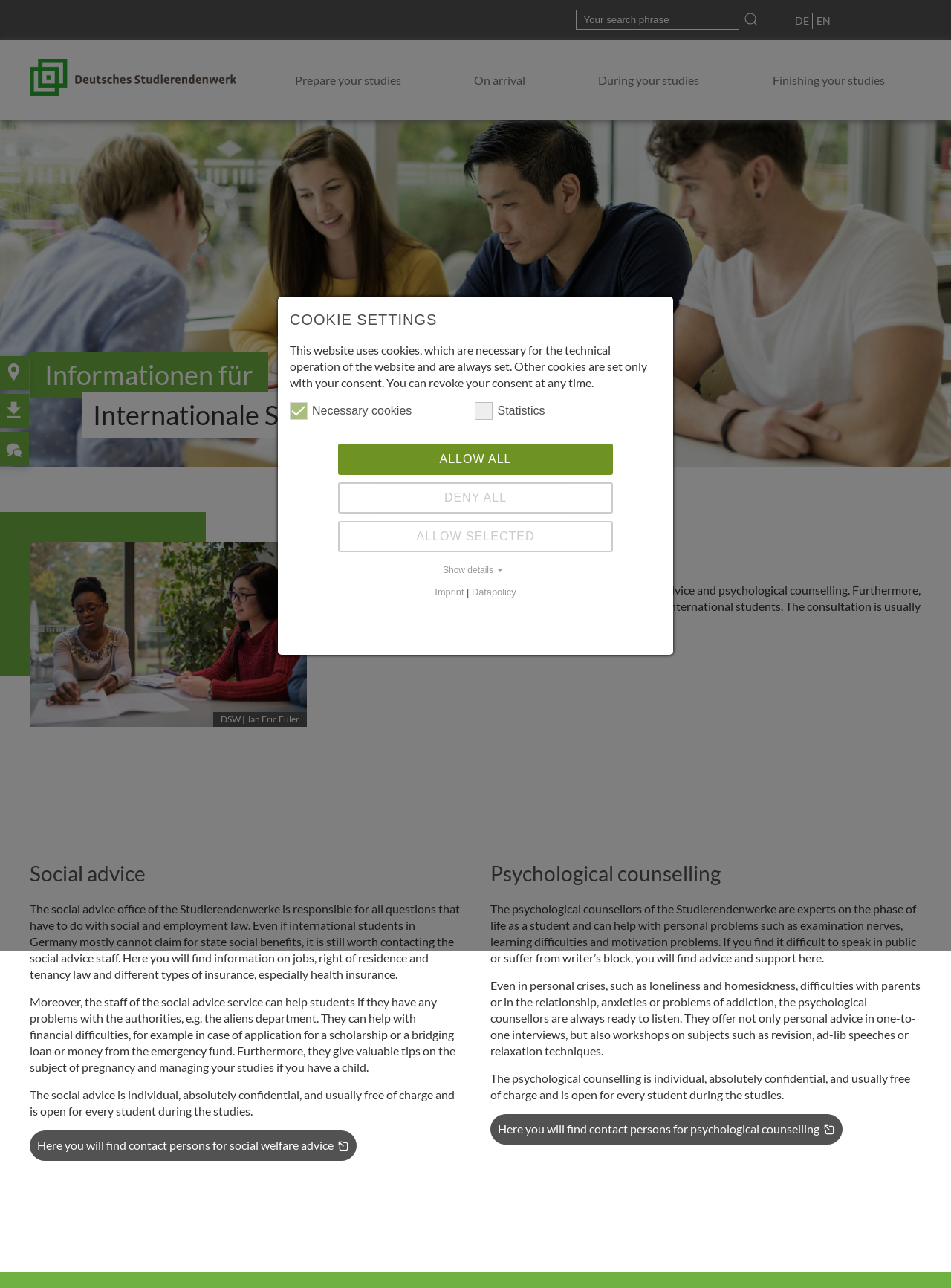What is the purpose of the social advice office?
Look at the screenshot and provide an in-depth answer.

The social advice office of the Studierendenwerke is responsible for all questions that have to do with social and employment law, including jobs, right of residence and tenancy law, and different types of insurance, especially health insurance.